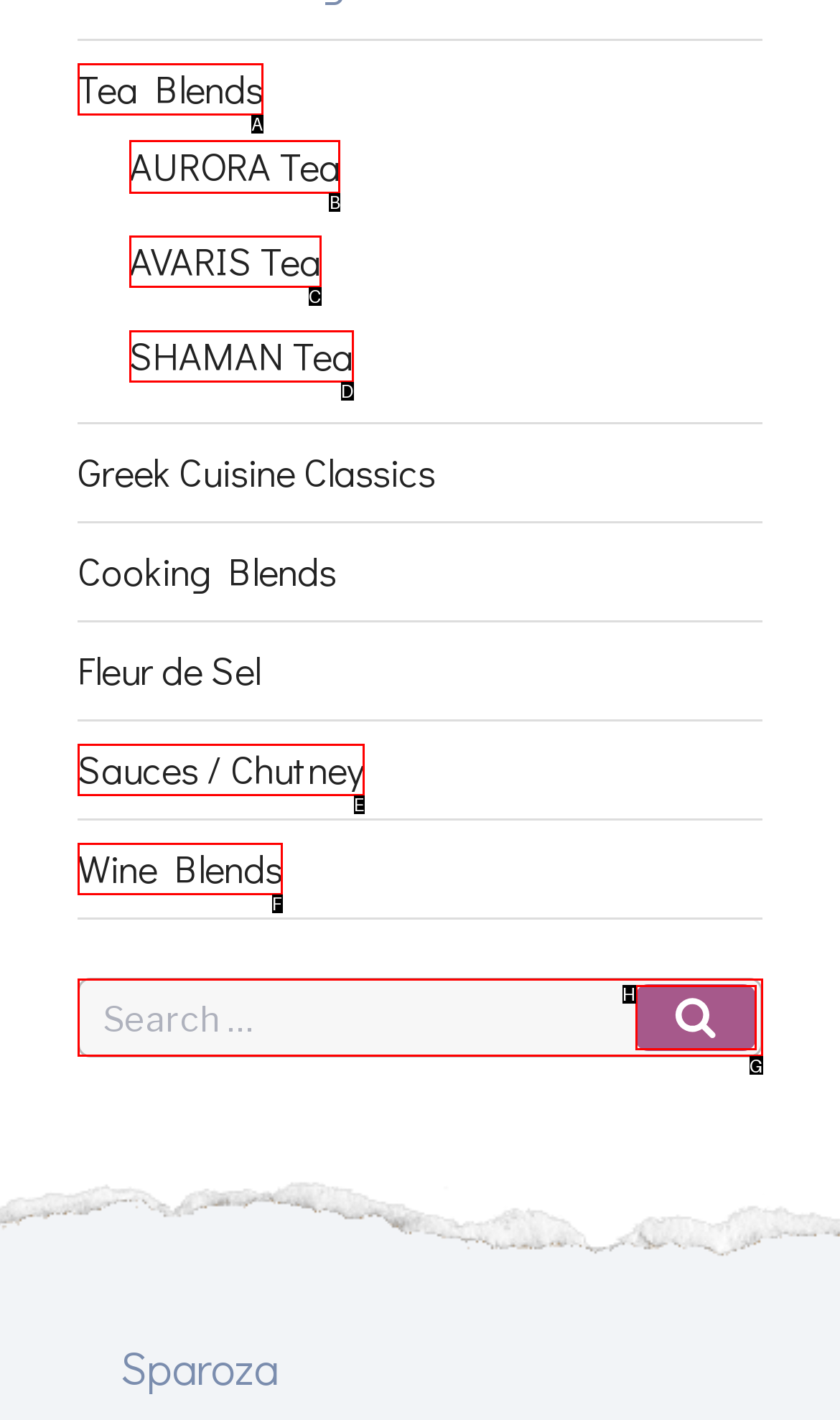Select the proper HTML element to perform the given task: Search for a page Answer with the corresponding letter from the provided choices.

None